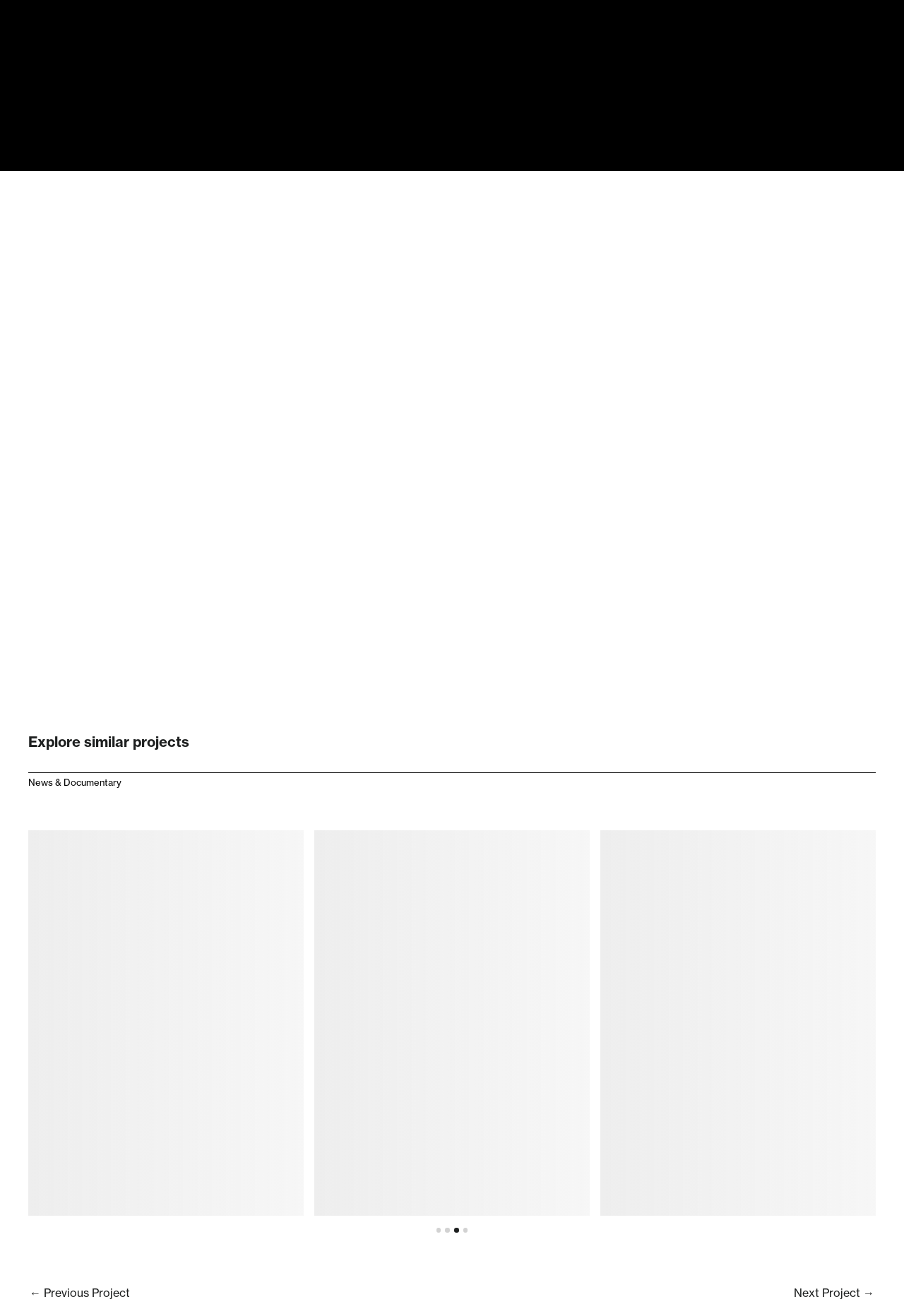Please reply with a single word or brief phrase to the question: 
What is the purpose of the 'Post navigation' section?

To navigate to previous or next project